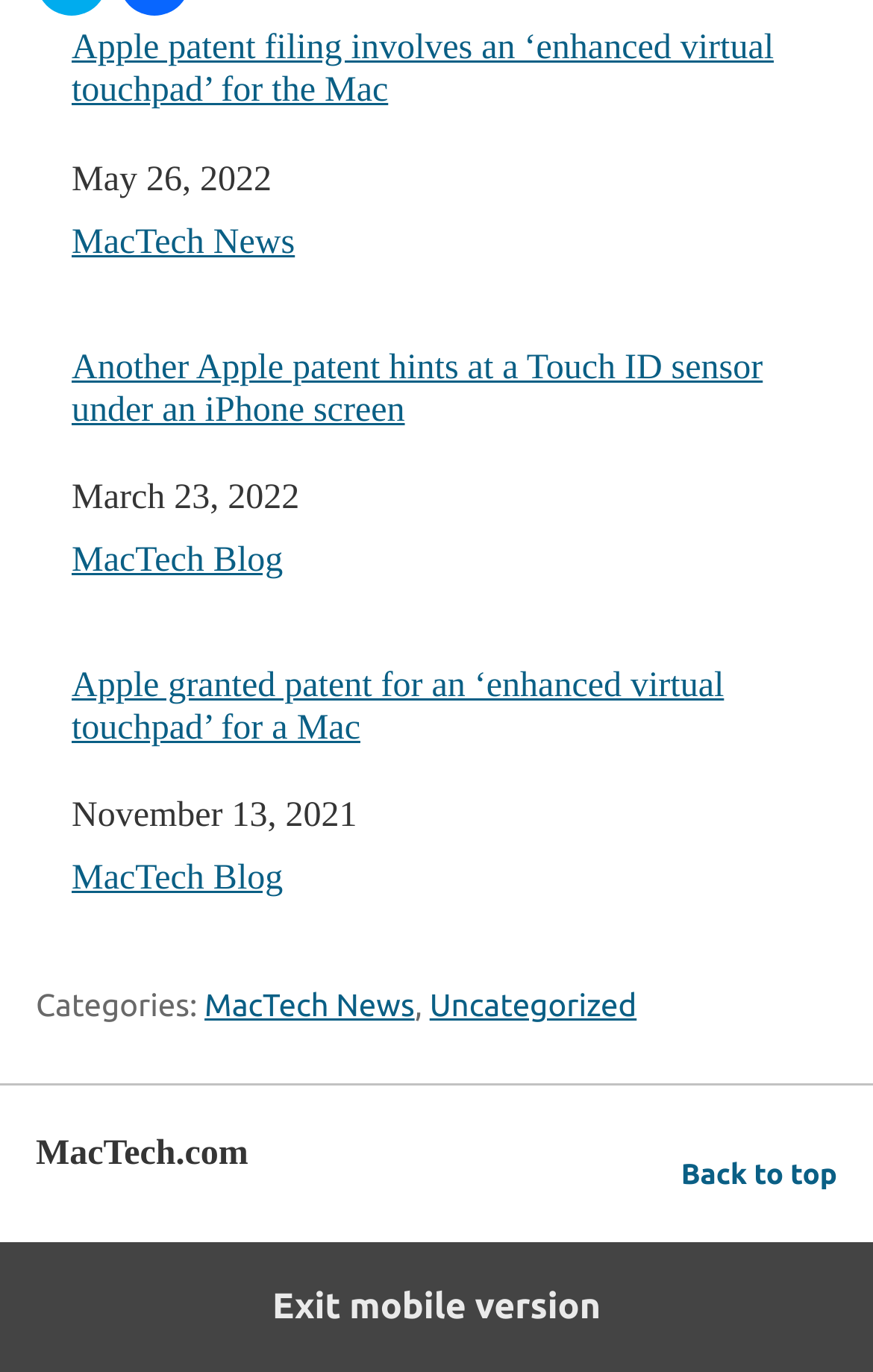Extract the bounding box coordinates of the UI element described by: "Uncategorized". The coordinates should include four float numbers ranging from 0 to 1, e.g., [left, top, right, bottom].

[0.492, 0.72, 0.729, 0.746]